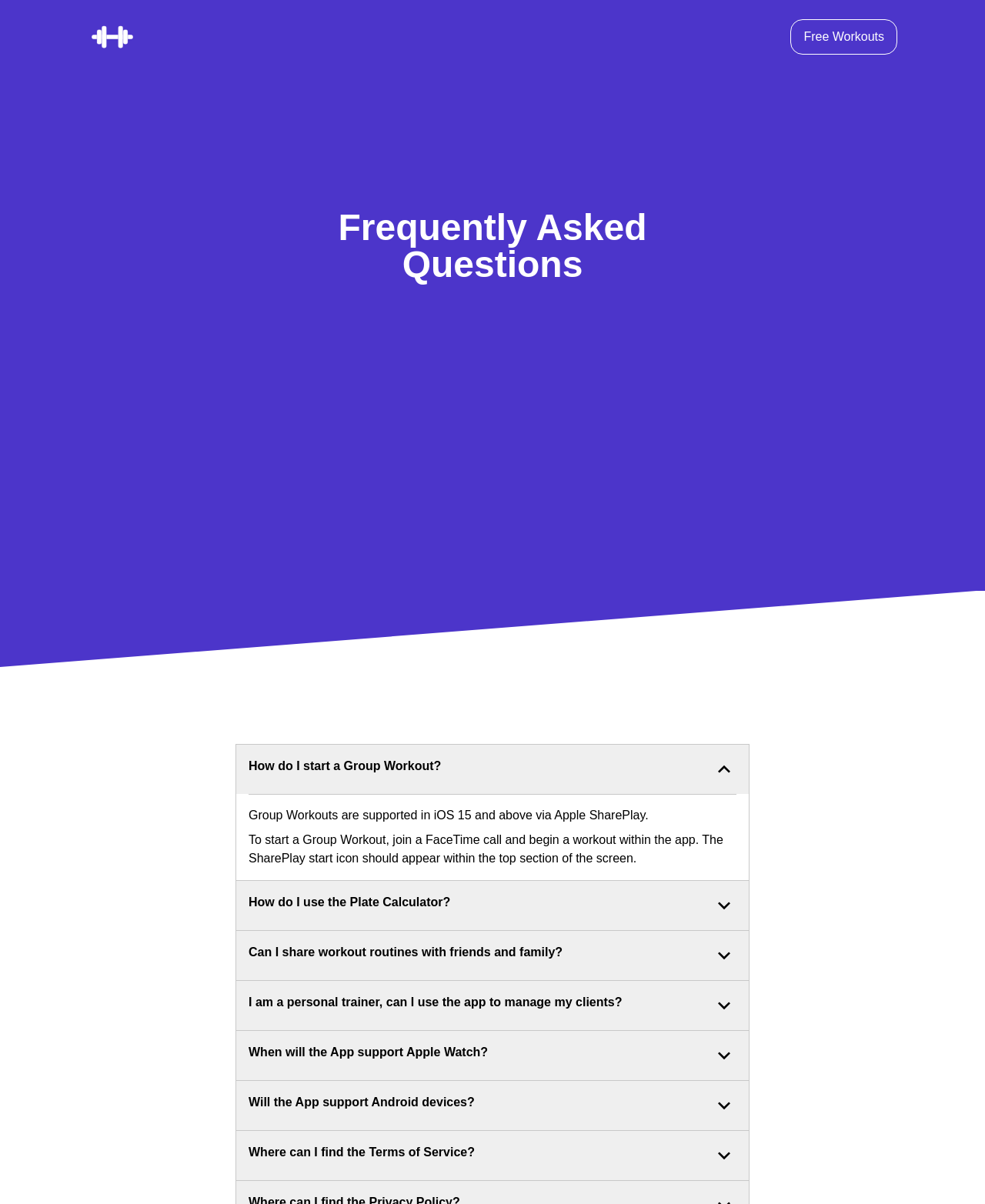From the screenshot, find the bounding box of the UI element matching this description: "Free Workouts". Supply the bounding box coordinates in the form [left, top, right, bottom], each a float between 0 and 1.

[0.803, 0.016, 0.911, 0.045]